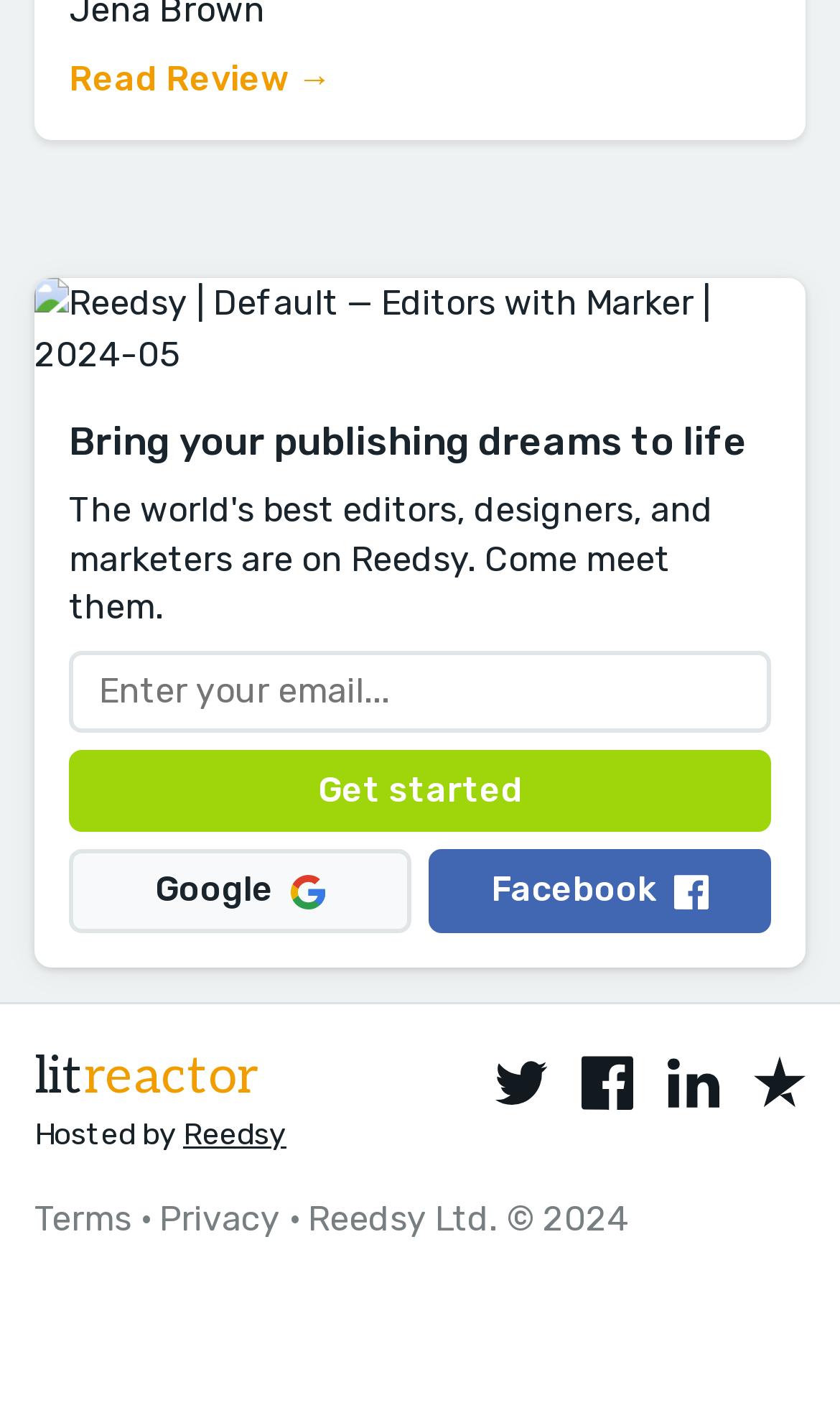How many social media links are at the bottom?
Using the visual information, respond with a single word or phrase.

5